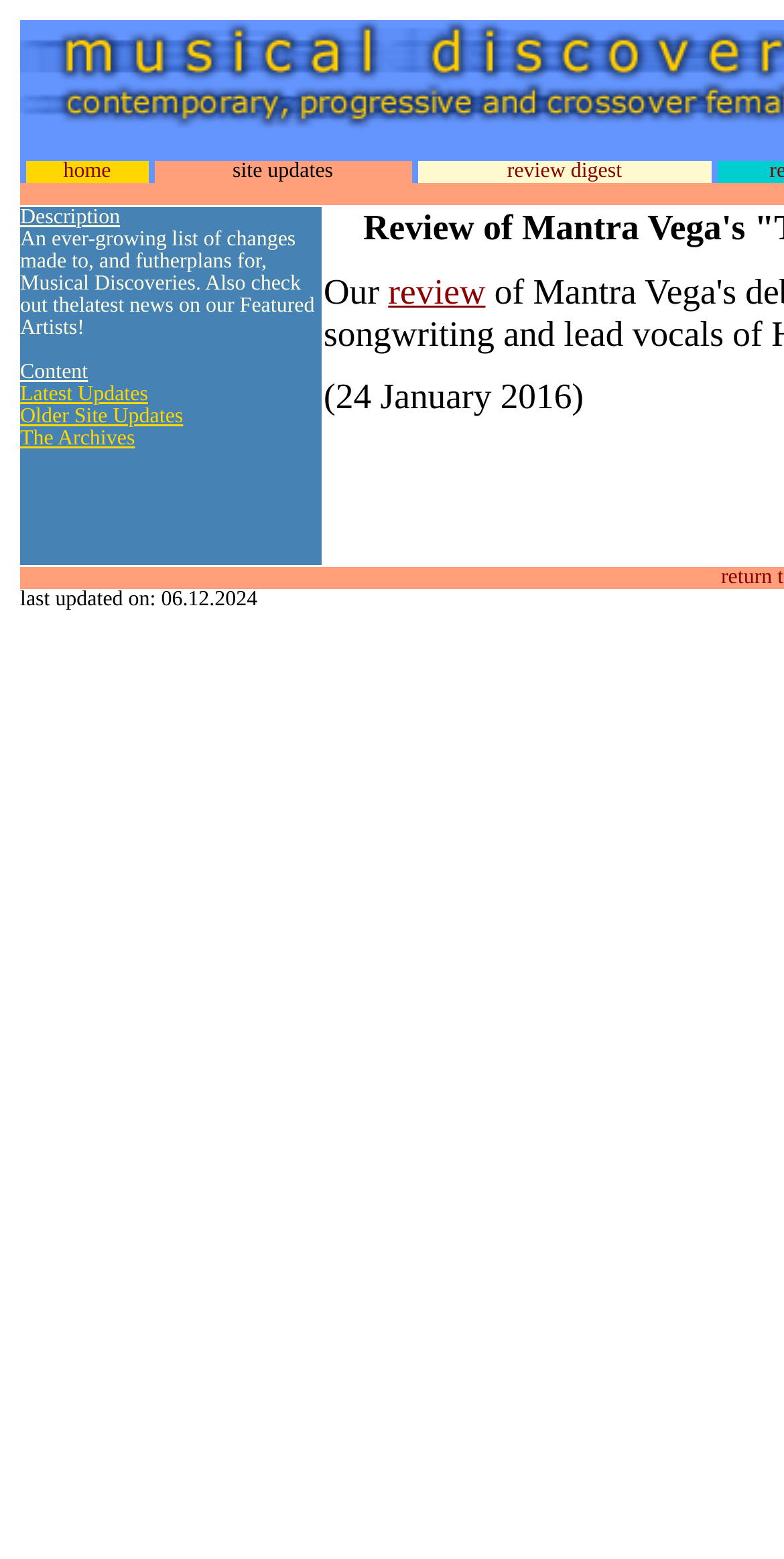Answer the question below in one word or phrase:
What are the different sections available on this webpage?

Content, Latest Updates, Older Site Updates, The Archives